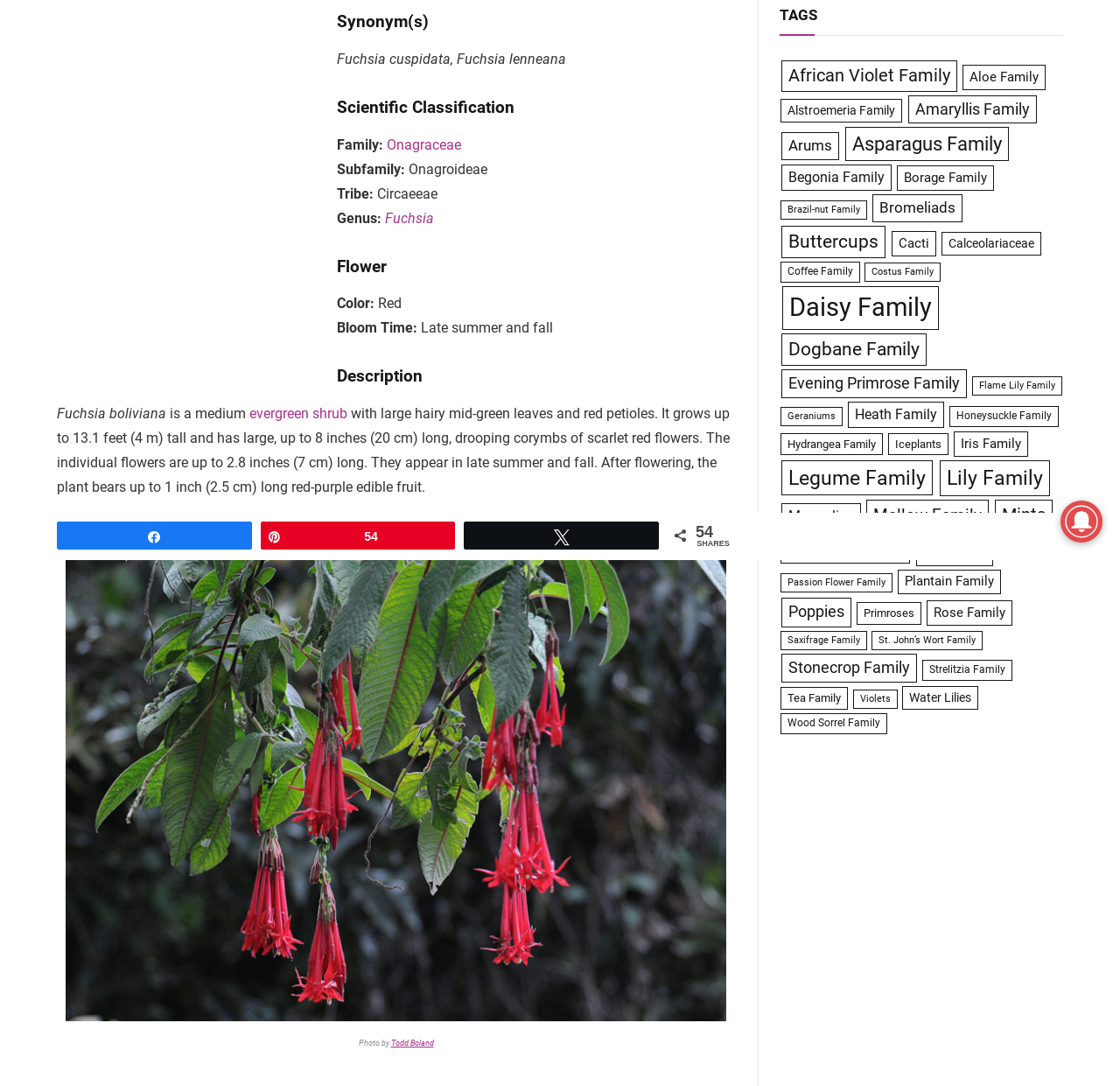Predict the bounding box of the UI element based on this description: "Orchids".

[0.818, 0.492, 0.887, 0.521]